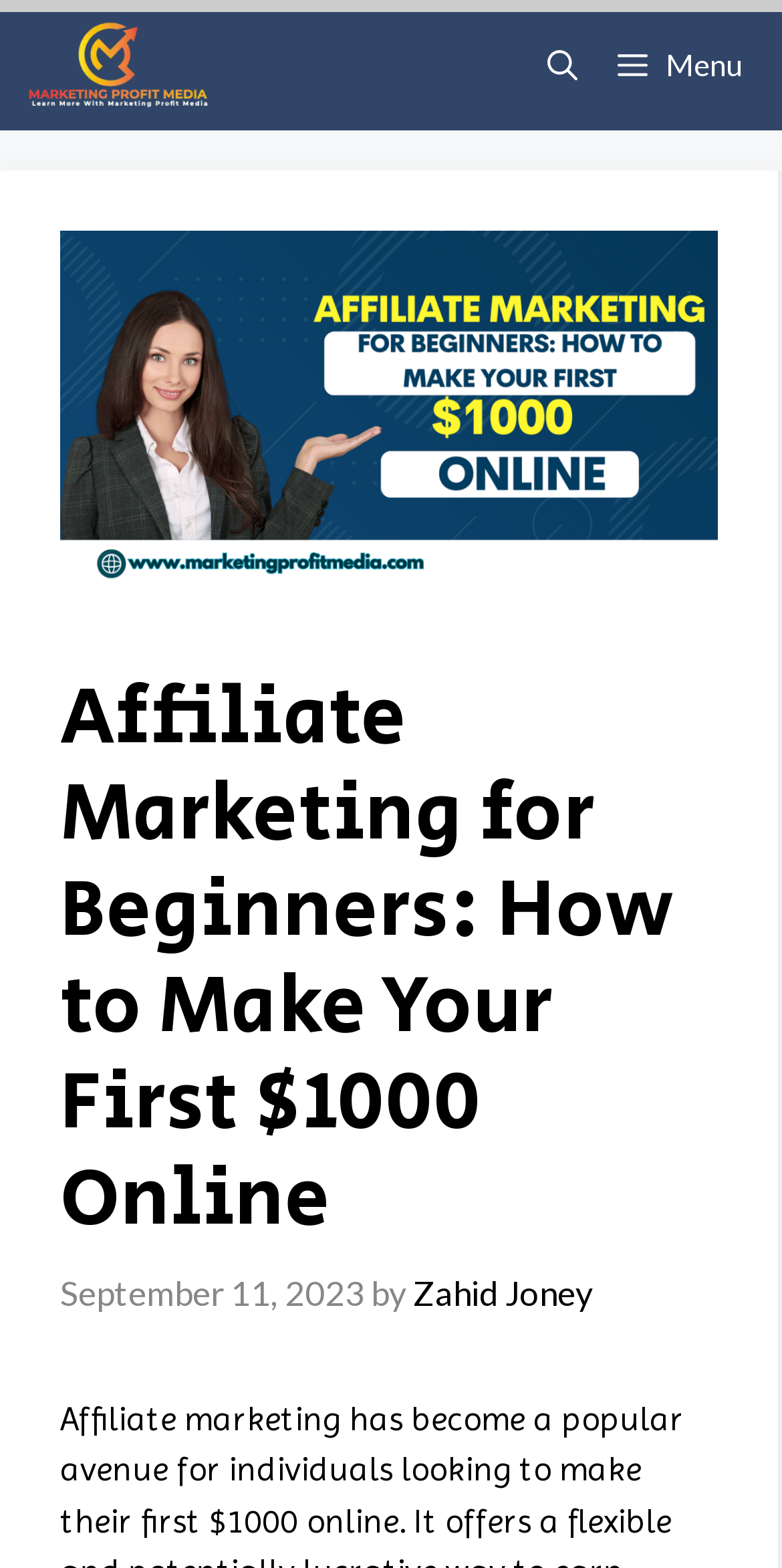Summarize the webpage in an elaborate manner.

The webpage is about affiliate marketing for beginners, specifically focusing on how to make the first $1000 online. At the top left corner, there is a link to "Marketing Profit Media" accompanied by an image with the same name. On the top right corner, there are two buttons: "Menu" and "Open search". 

Below the top section, there is a large image that takes up most of the width, with a heading that reads "Affiliate Marketing for Beginners: How to Make Your First $1000 Online" positioned on top of it. The heading is followed by the publication date "September 11, 2023" and the author's name "Zahid Joney", who is an affiliate marketer.